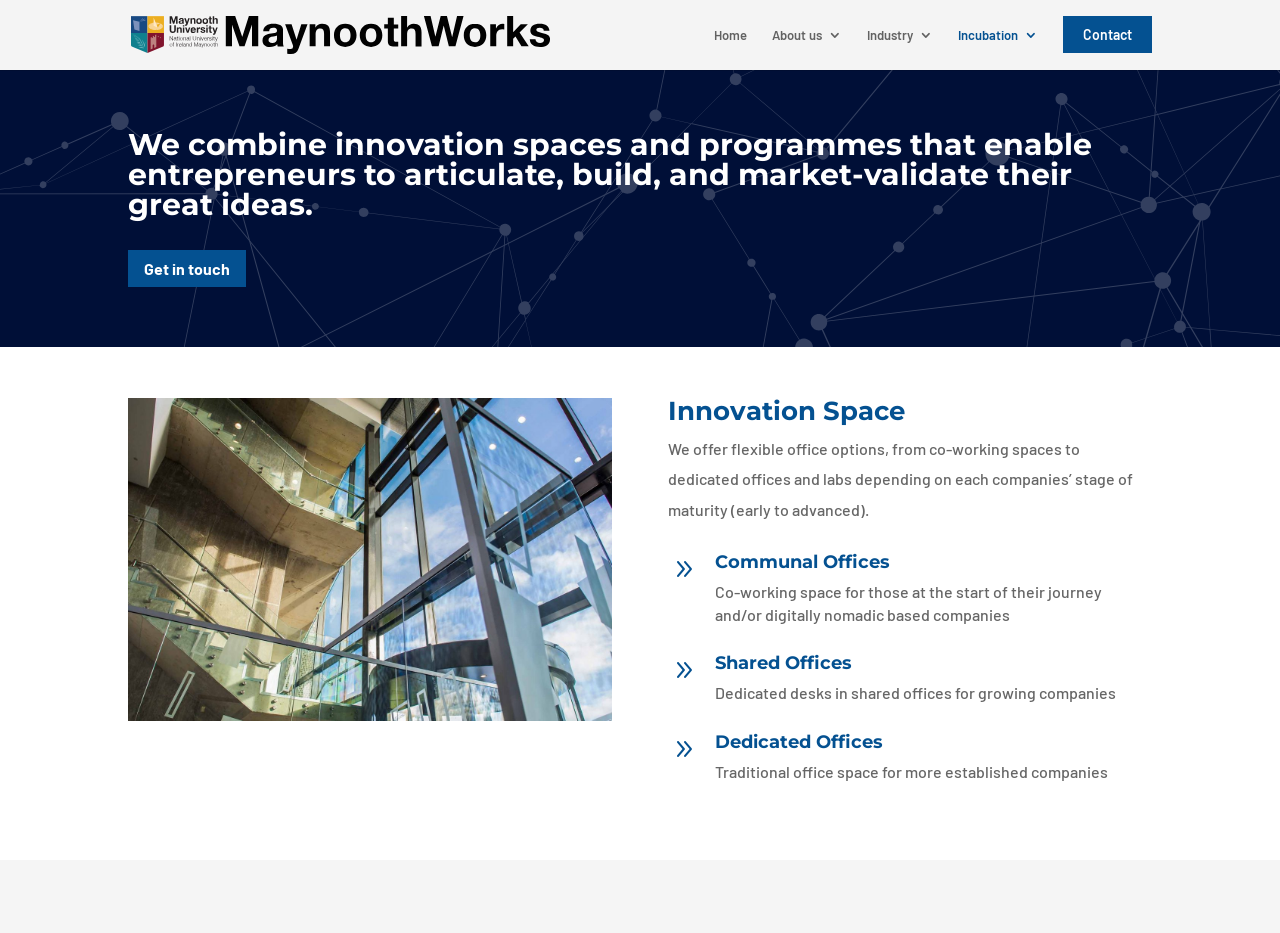Craft a detailed narrative of the webpage's structure and content.

The webpage is about Innovation Spaces provided by MaynoothWorks. At the top left, there is a logo of MaynoothWorks, which is an image with a link to the organization's homepage. Below the logo, there is a navigation menu with links to different sections, including Home, About us, Industry, Incubation, and Contact.

The main content of the page is divided into two sections. The first section has a heading that describes the purpose of Innovation Spaces, which is to enable entrepreneurs to develop and market-validate their ideas. Below this heading, there is a call-to-action link to "Get in touch". On the right side of this section, there is a large image that takes up most of the width of the page.

The second section is about the different types of office options offered by Innovation Spaces. There is a heading that says "Innovation Space" and below it, there is a paragraph of text that describes the flexible office options available, including co-working spaces, dedicated offices, and labs. Below this text, there are three tables that provide more information about the different office options. Each table has a heading that describes the type of office, such as Communal Offices, Shared Offices, and Dedicated Offices, and a brief description of what each type of office offers.